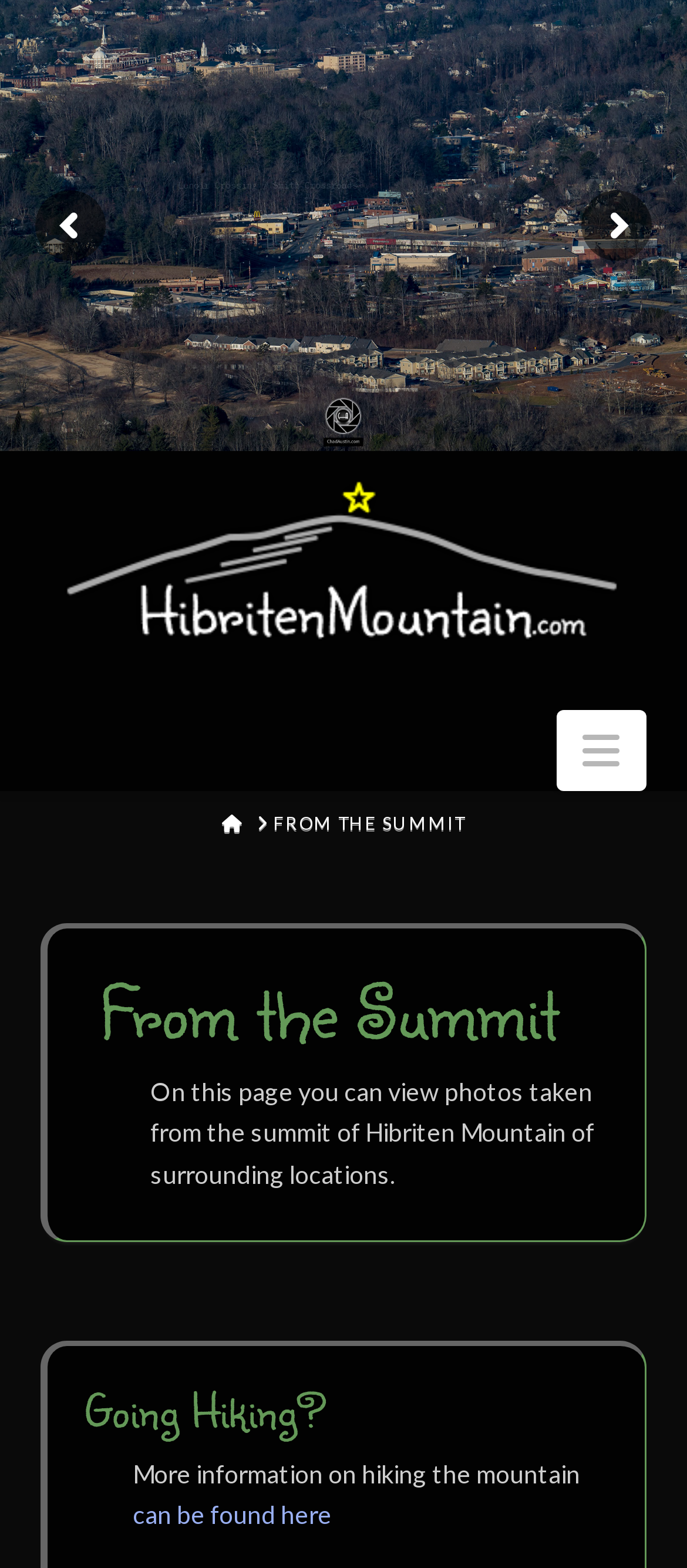Extract the bounding box for the UI element that matches this description: "From the Summit".

[0.397, 0.517, 0.677, 0.532]